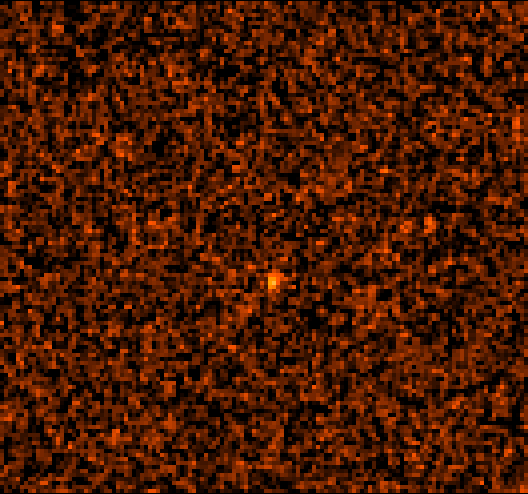Generate an elaborate caption for the given image.

This image showcases a detailed view of the astronomical phenomenon GRB 990123, captured in February 2000. The image is rendered in a rich palette of orange hues, likely representing data collected at a specific wavelength or energy level. In the center of the frame, there is a bright entity surrounded by a much darker background, signifying the presence of the gamma-ray burst amidst cosmic noise. This image is paired with a previous one from February 1999, highlighting the changes and differences in brightness and structure over time, as part of an analysis of this intriguing astronomical event. The field of view is approximately 3.2 arcseconds, and the resolution has been enhanced through a technique known as "drizzling," which refines the image quality by combining multiple observations into a more precise grid.